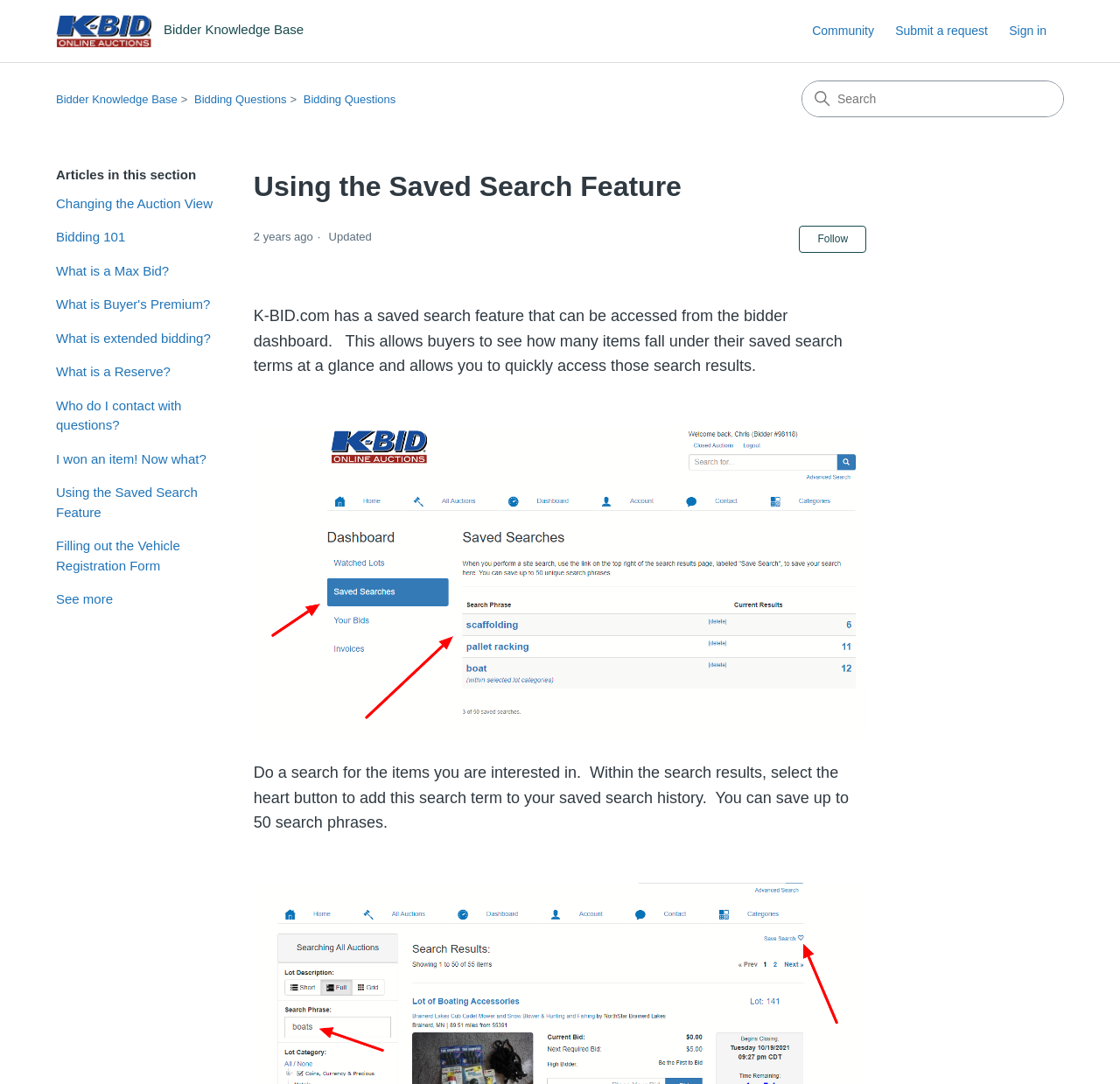Find the bounding box of the element with the following description: "Sign in". The coordinates must be four float numbers between 0 and 1, formatted as [left, top, right, bottom].

[0.901, 0.02, 0.95, 0.037]